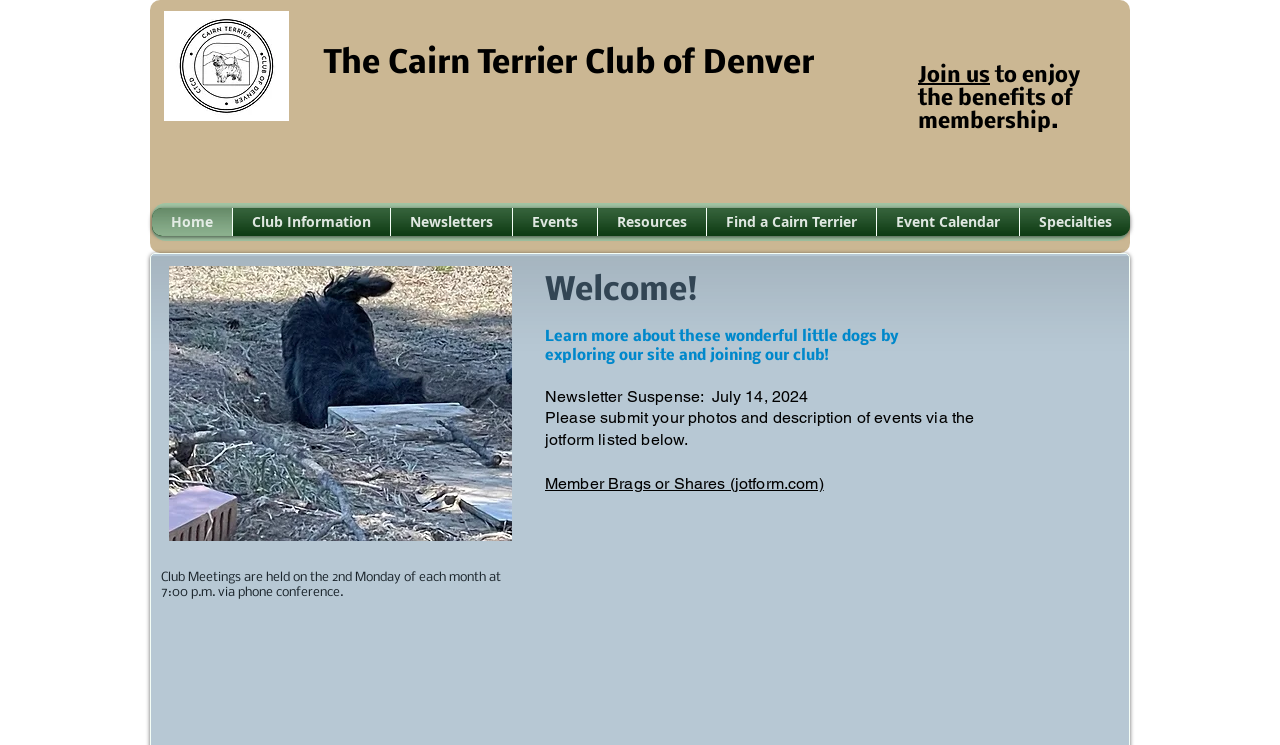Respond with a single word or phrase:
What is the topic of the club?

Cairn Terriers